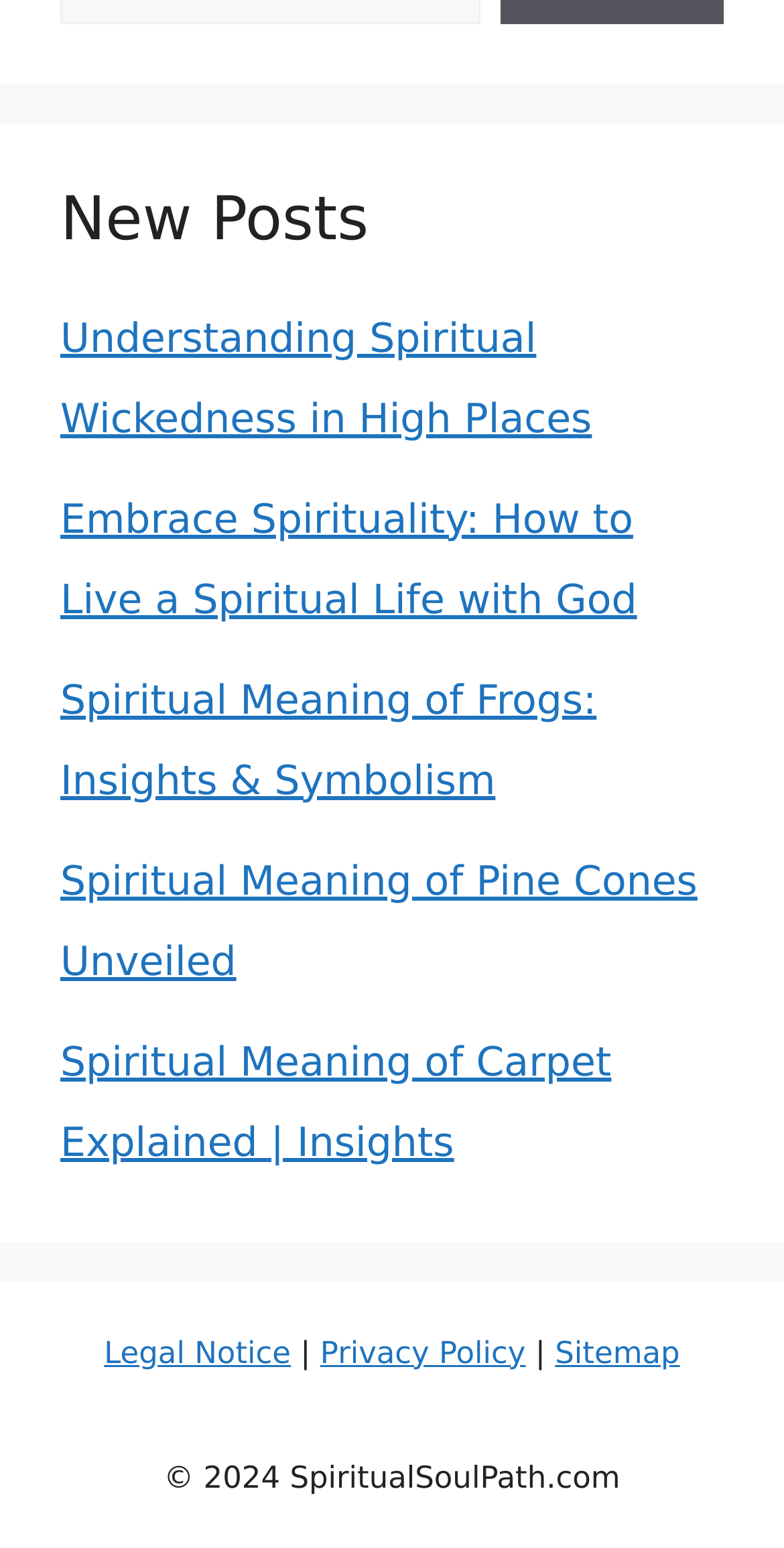Identify the bounding box coordinates of the region that needs to be clicked to carry out this instruction: "Participate in the 'What Contact Centres Are Doing Right Now?' survey". Provide these coordinates as four float numbers ranging from 0 to 1, i.e., [left, top, right, bottom].

None